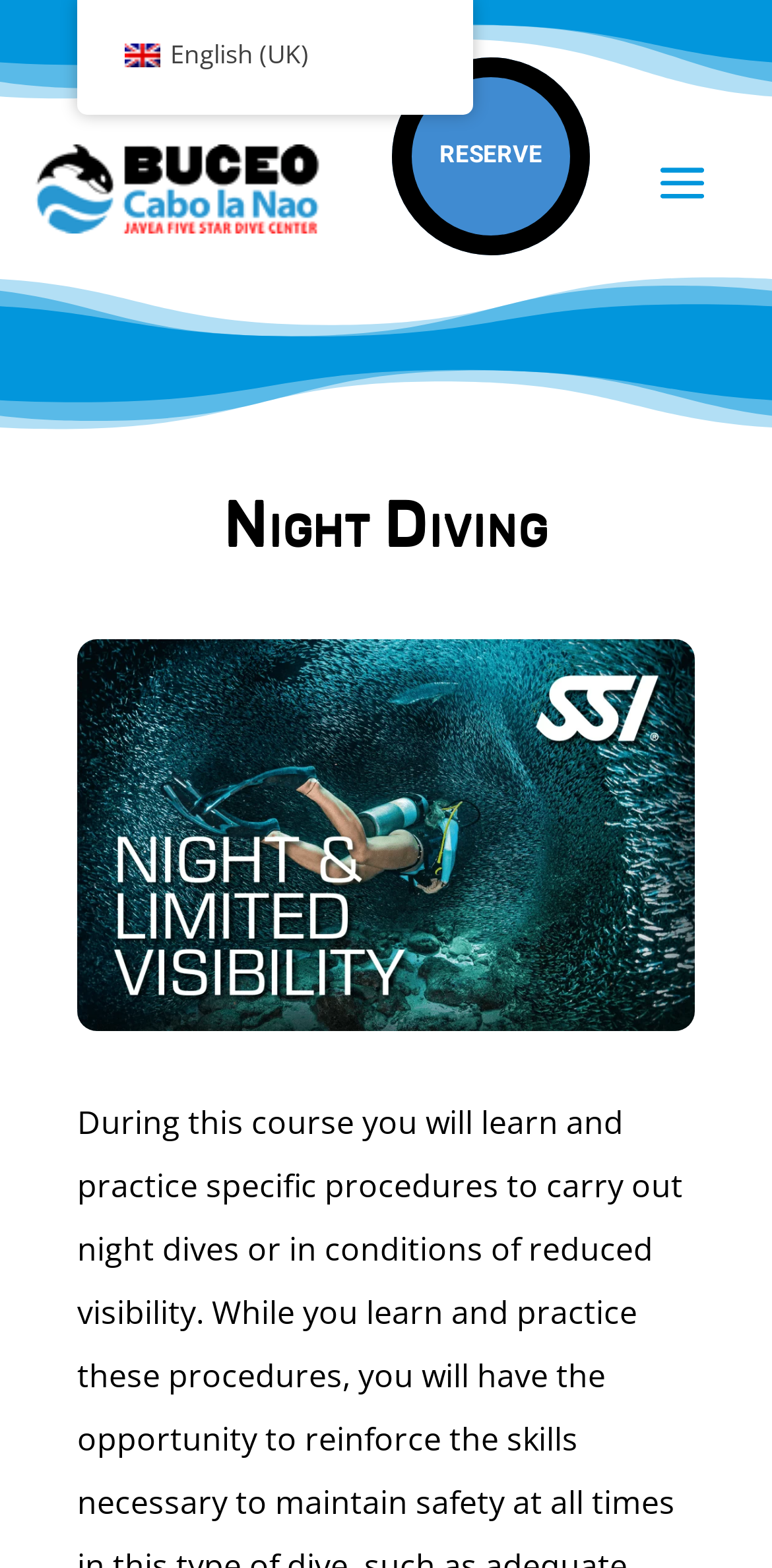Respond to the question below with a single word or phrase: What is the purpose of the 'RESERVE' button?

To make a reservation